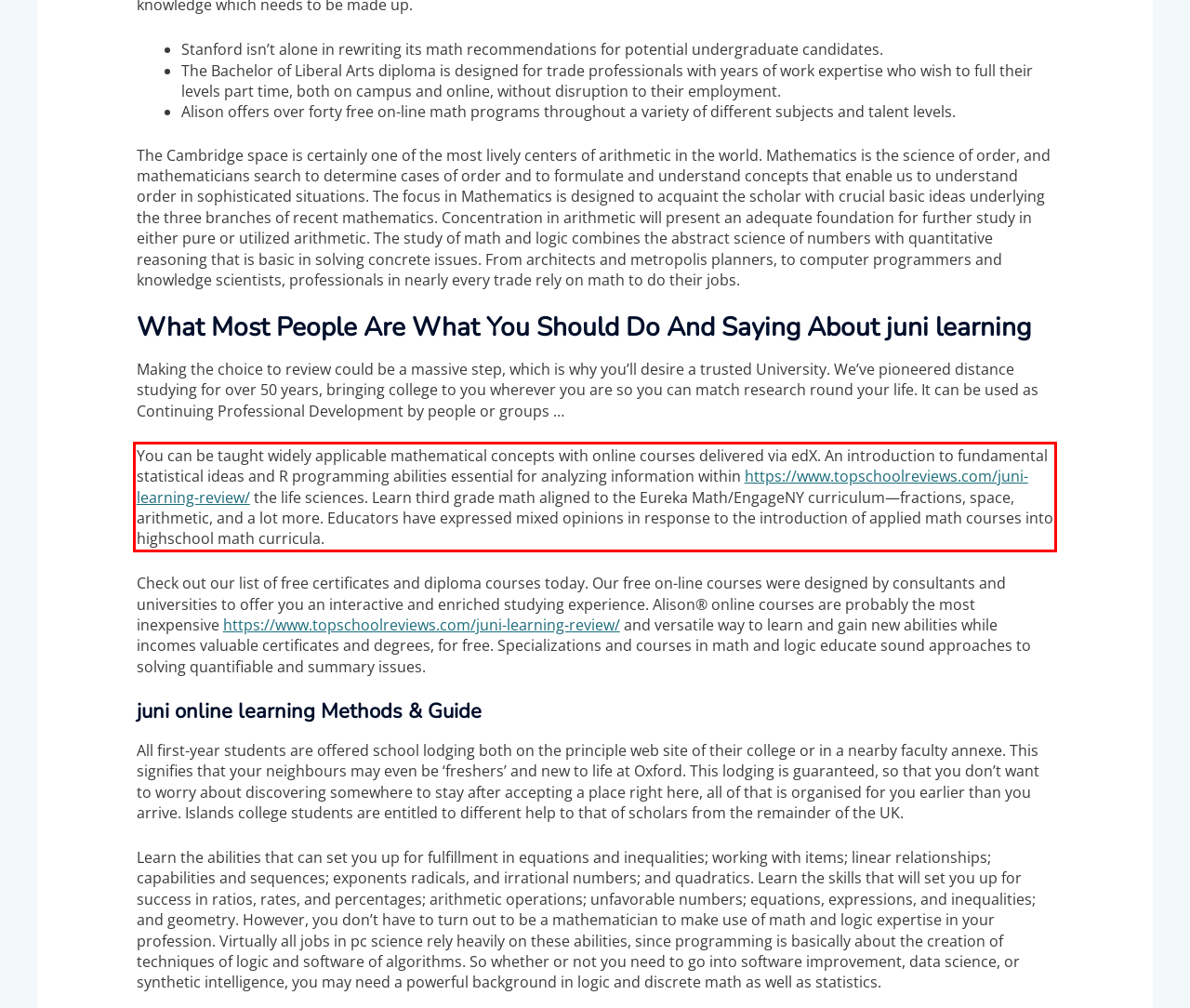In the screenshot of the webpage, find the red bounding box and perform OCR to obtain the text content restricted within this red bounding box.

You can be taught widely applicable mathematical concepts with online courses delivered via edX. An introduction to fundamental statistical ideas and R programming abilities essential for analyzing information within https://www.topschoolreviews.com/juni-learning-review/ the life sciences. Learn third grade math aligned to the Eureka Math/EngageNY curriculum—fractions, space, arithmetic, and a lot more. Educators have expressed mixed opinions in response to the introduction of applied math courses into highschool math curricula.